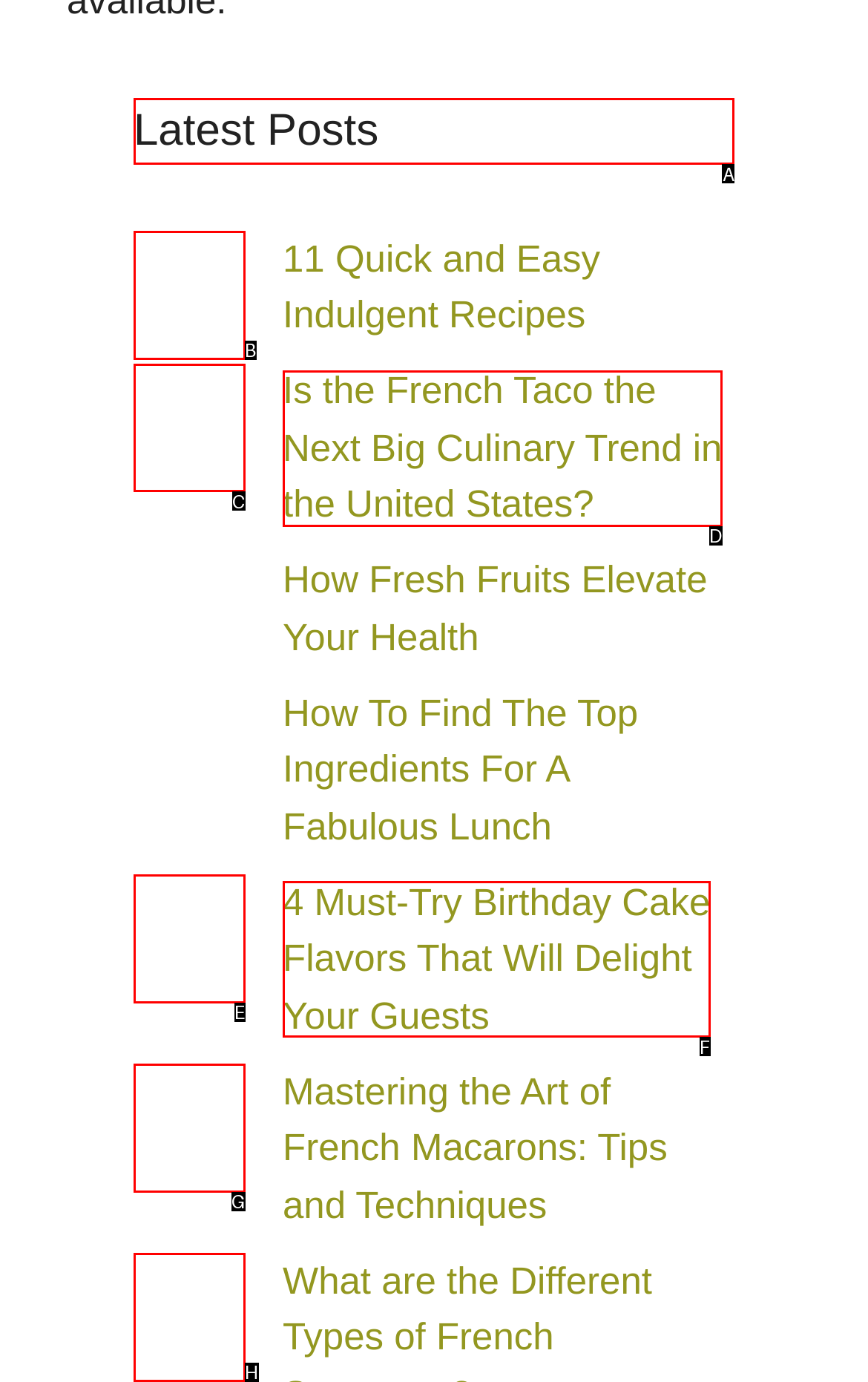For the instruction: view latest posts, which HTML element should be clicked?
Respond with the letter of the appropriate option from the choices given.

A